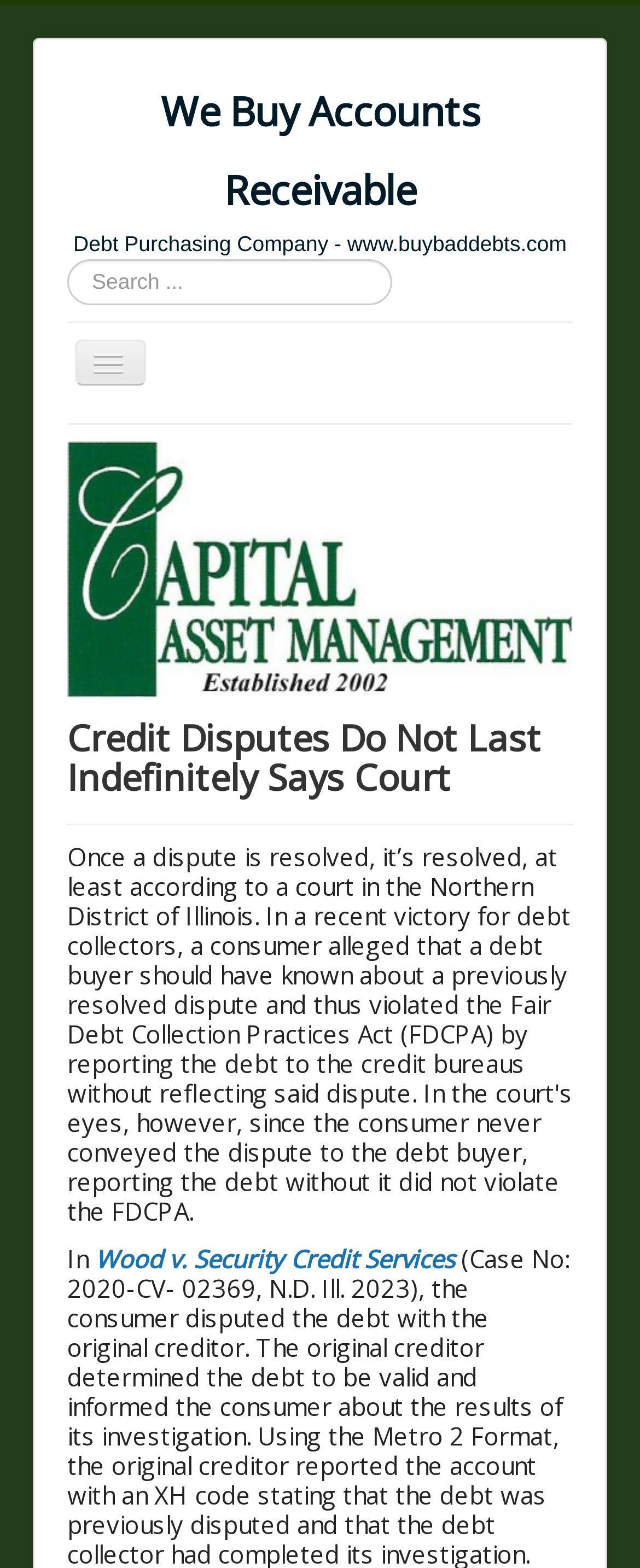Pinpoint the bounding box coordinates of the clickable area needed to execute the instruction: "Search for something". The coordinates should be specified as four float numbers between 0 and 1, i.e., [left, top, right, bottom].

[0.105, 0.165, 0.895, 0.195]